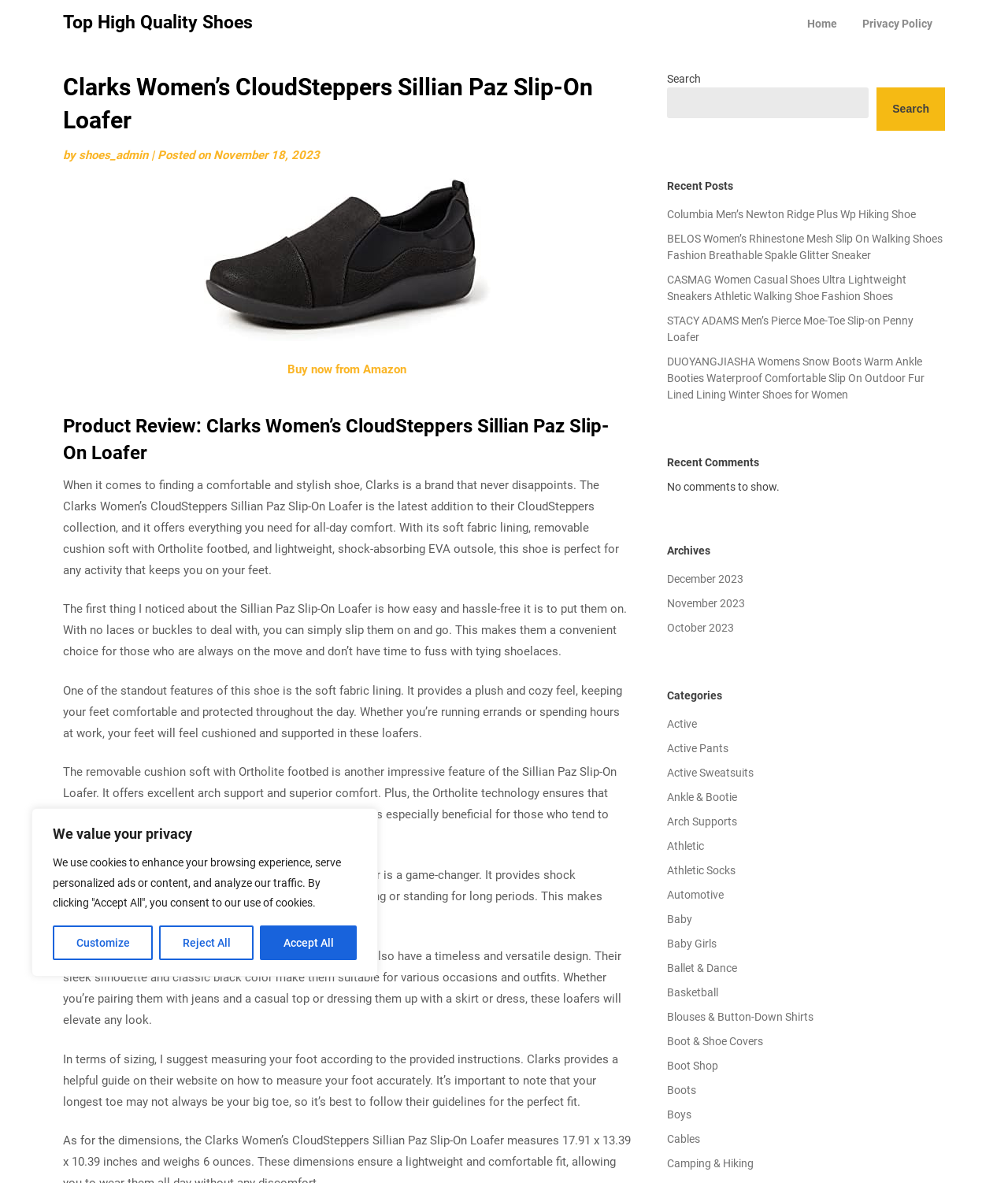Please locate the bounding box coordinates of the element that should be clicked to complete the given instruction: "View recent posts".

[0.661, 0.151, 0.937, 0.165]